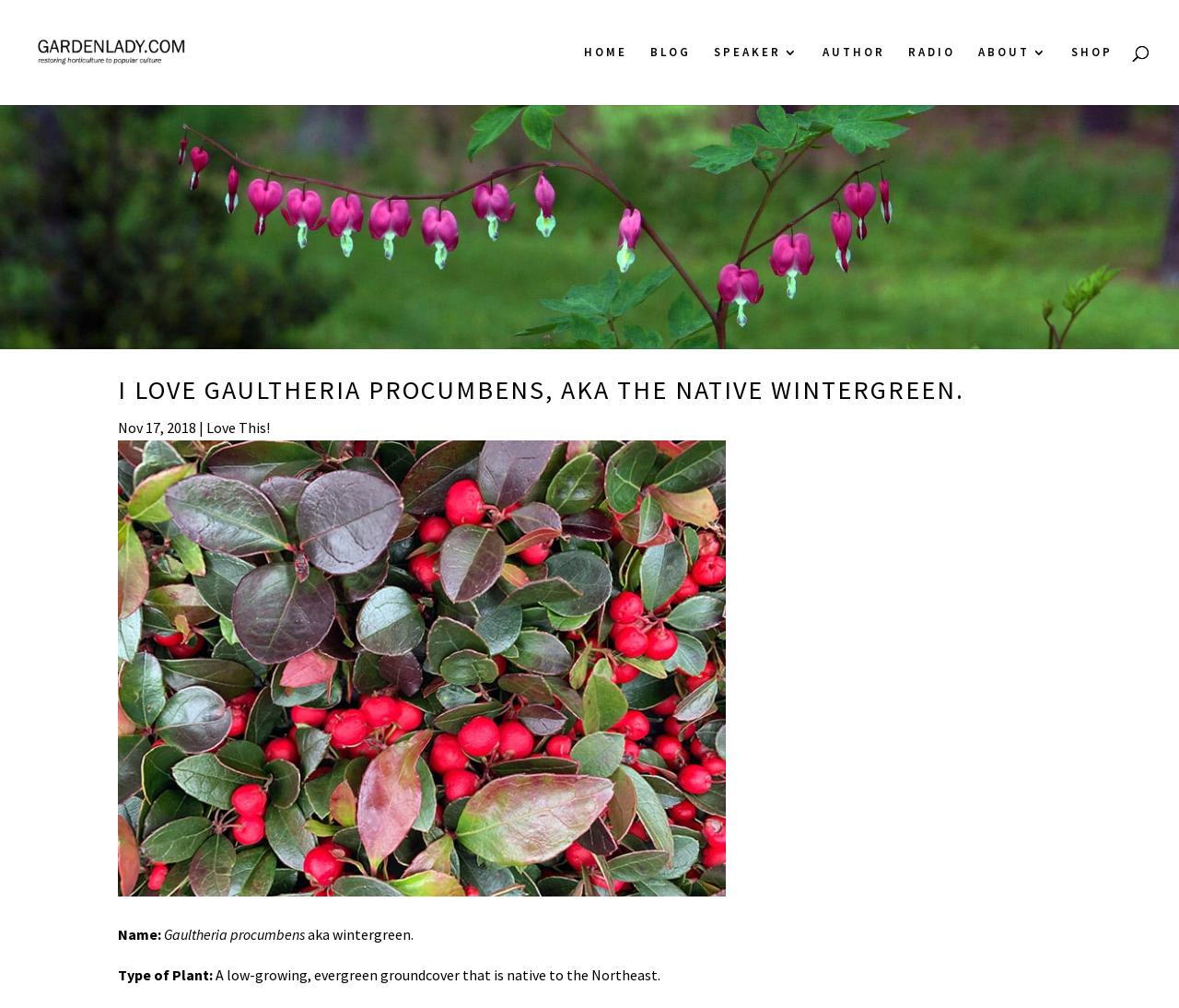Give a one-word or phrase response to the following question: What is the date of the article?

Nov 17, 2018